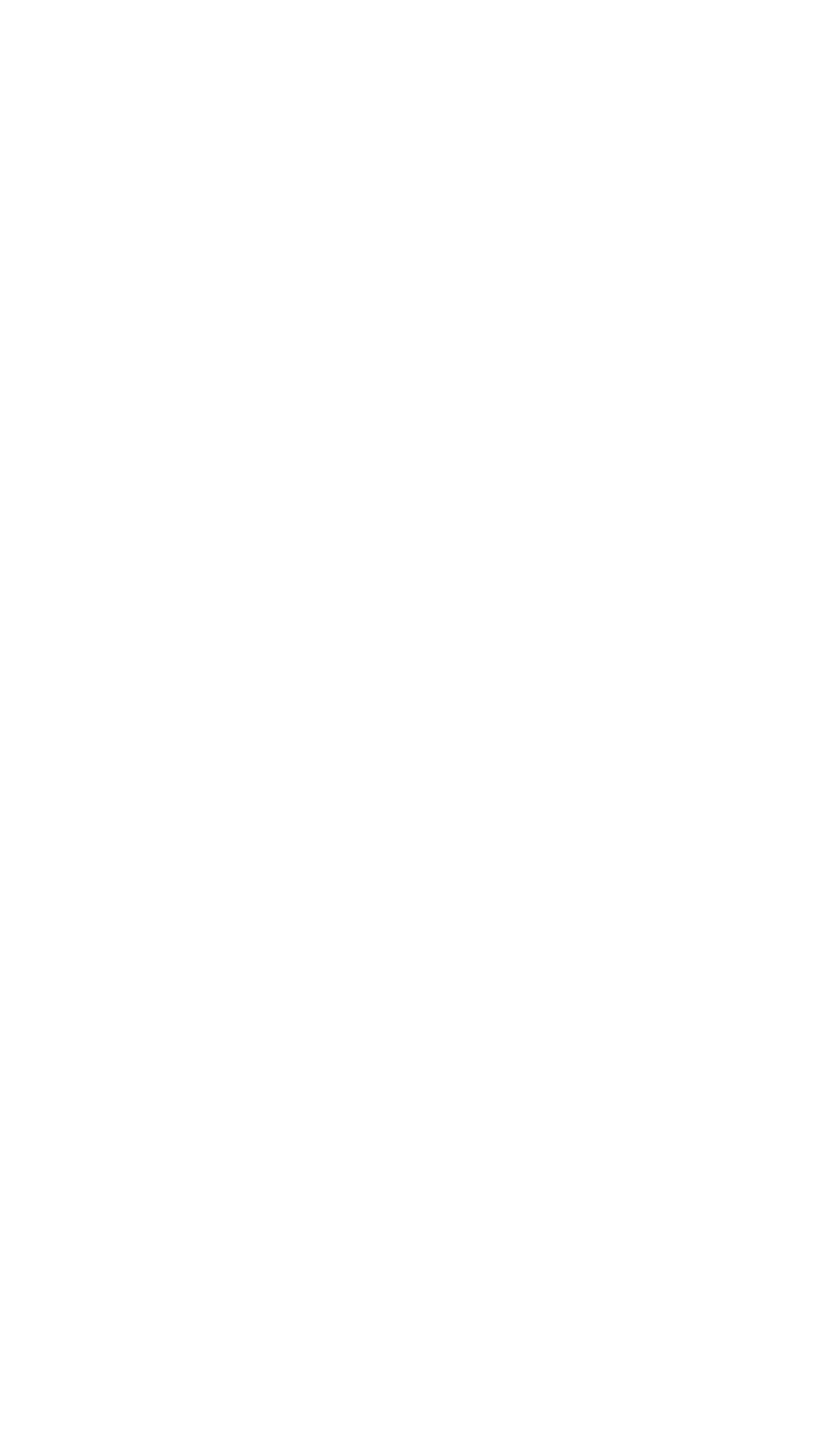Pinpoint the bounding box coordinates of the element that must be clicked to accomplish the following instruction: "learn about the website". The coordinates should be in the format of four float numbers between 0 and 1, i.e., [left, top, right, bottom].

[0.203, 0.273, 0.362, 0.301]